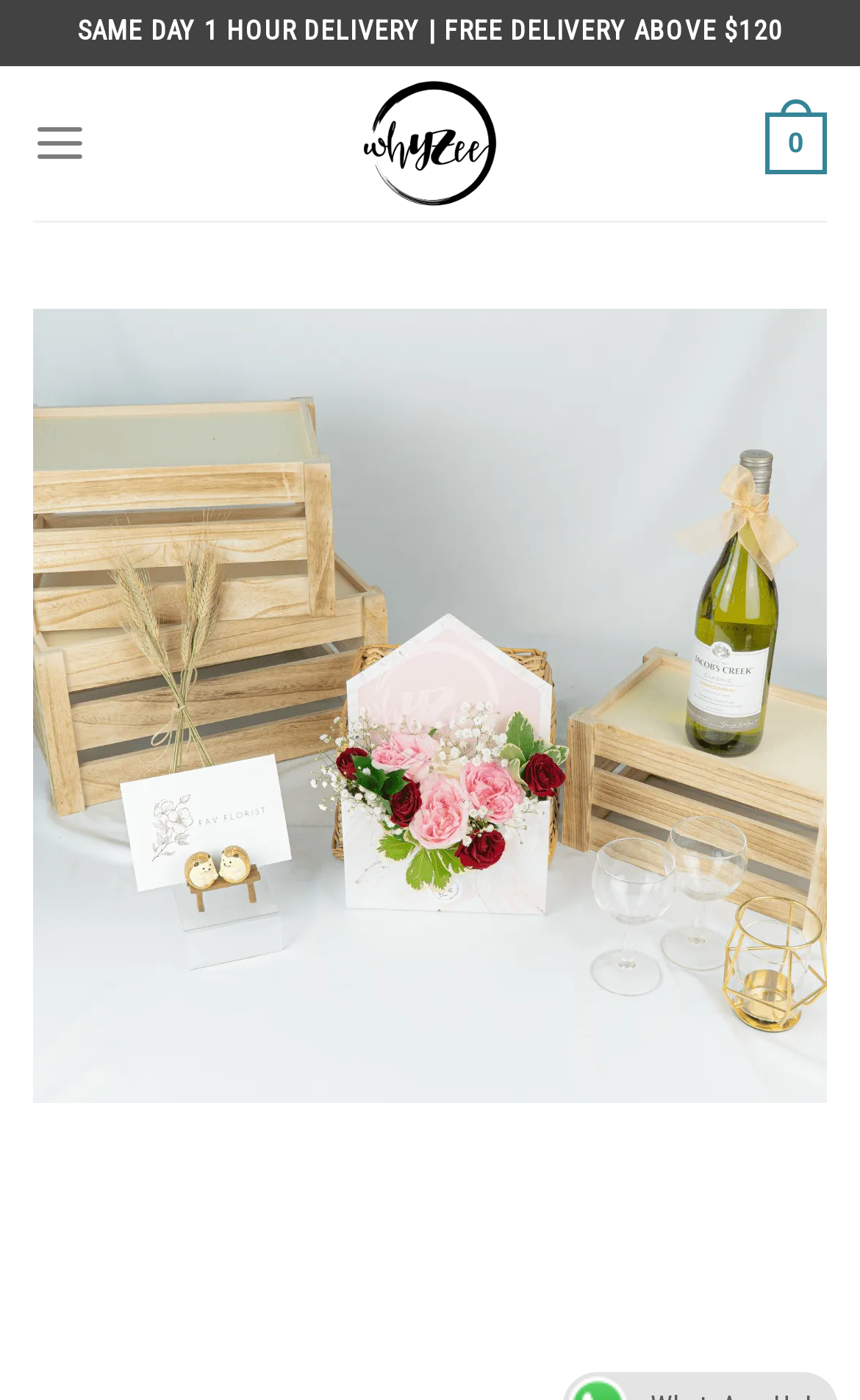Determine the bounding box of the UI component based on this description: "0". The bounding box coordinates should be four float values between 0 and 1, i.e., [left, top, right, bottom].

[0.889, 0.058, 0.962, 0.146]